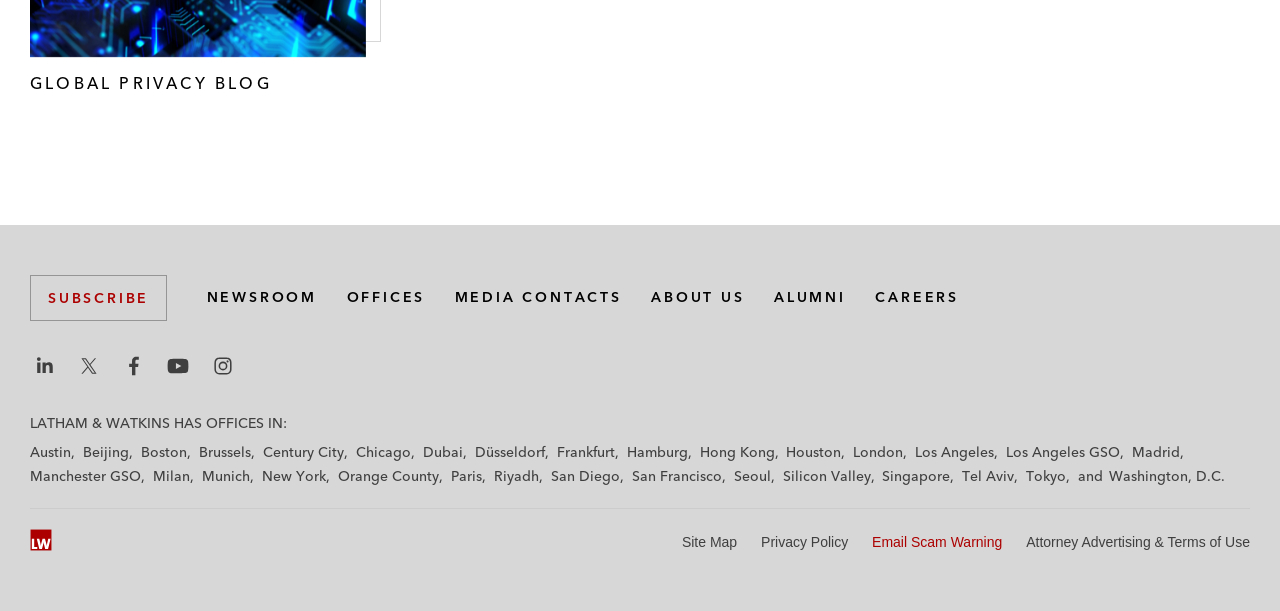Respond to the question below with a concise word or phrase:
What is the name of the law firm?

Latham & Watkins